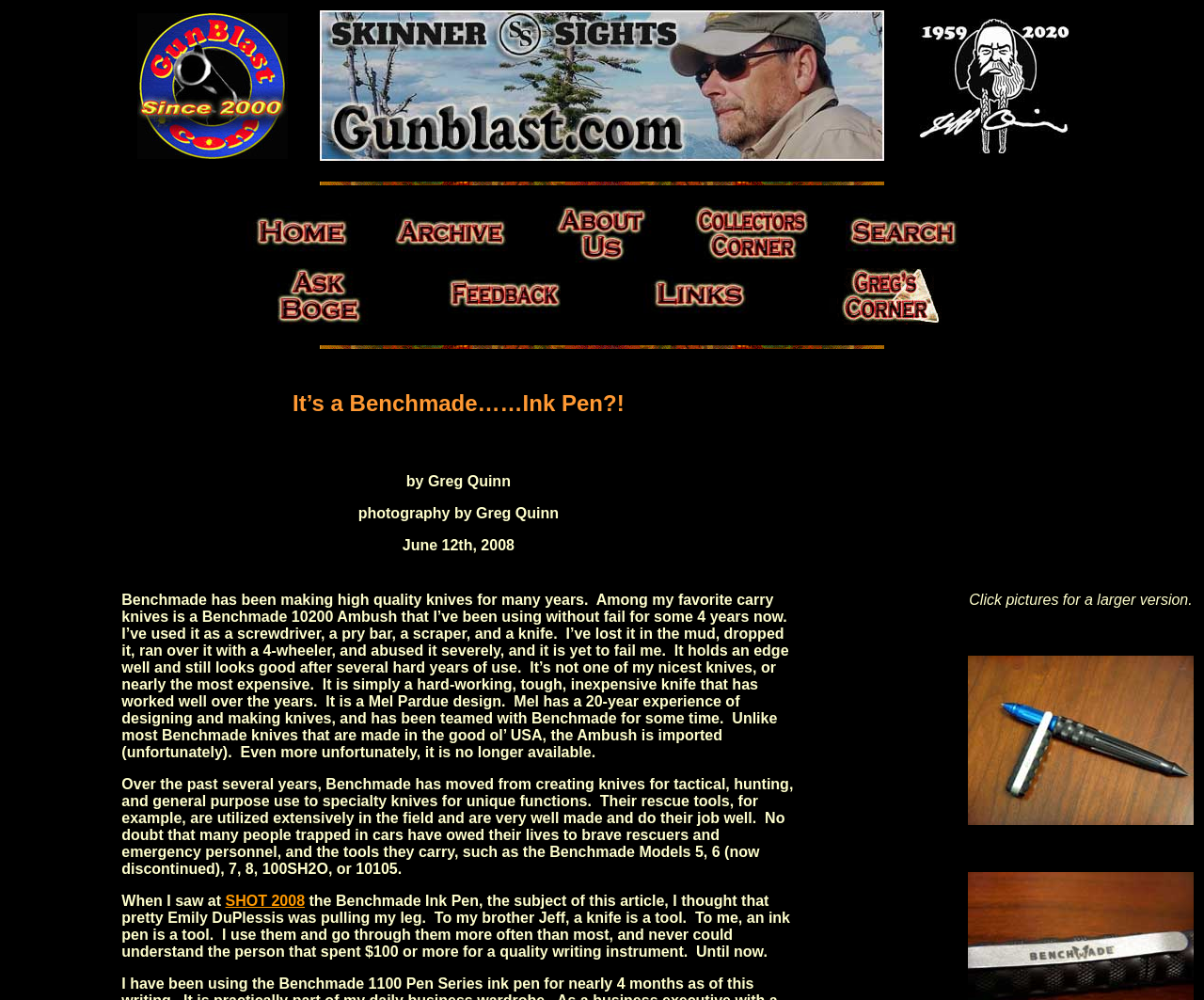Determine the bounding box for the HTML element described here: "SHOT 2008". The coordinates should be given as [left, top, right, bottom] with each number being a float between 0 and 1.

[0.187, 0.893, 0.253, 0.909]